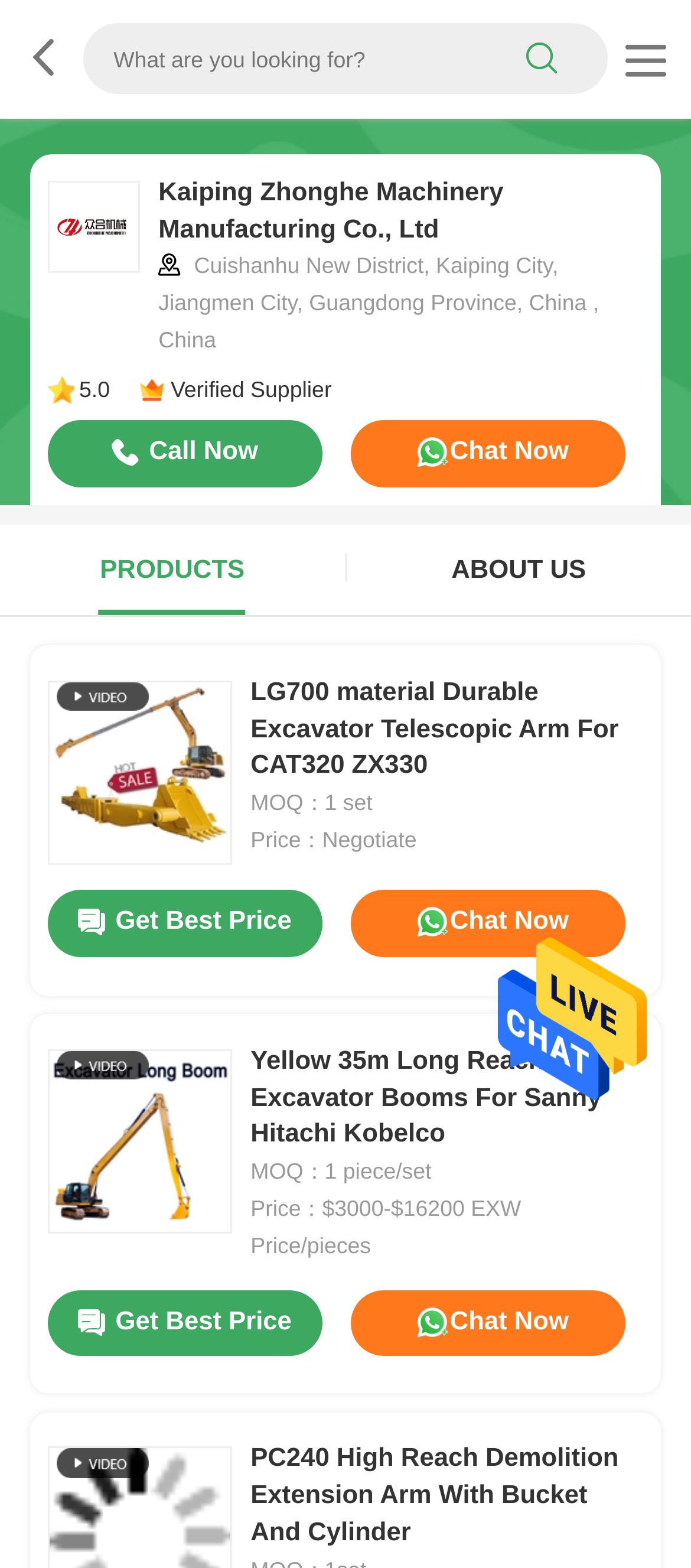Locate the bounding box coordinates of the clickable element to fulfill the following instruction: "Chat with the supplier". Provide the coordinates as four float numbers between 0 and 1 in the format [left, top, right, bottom].

[0.508, 0.823, 0.904, 0.865]